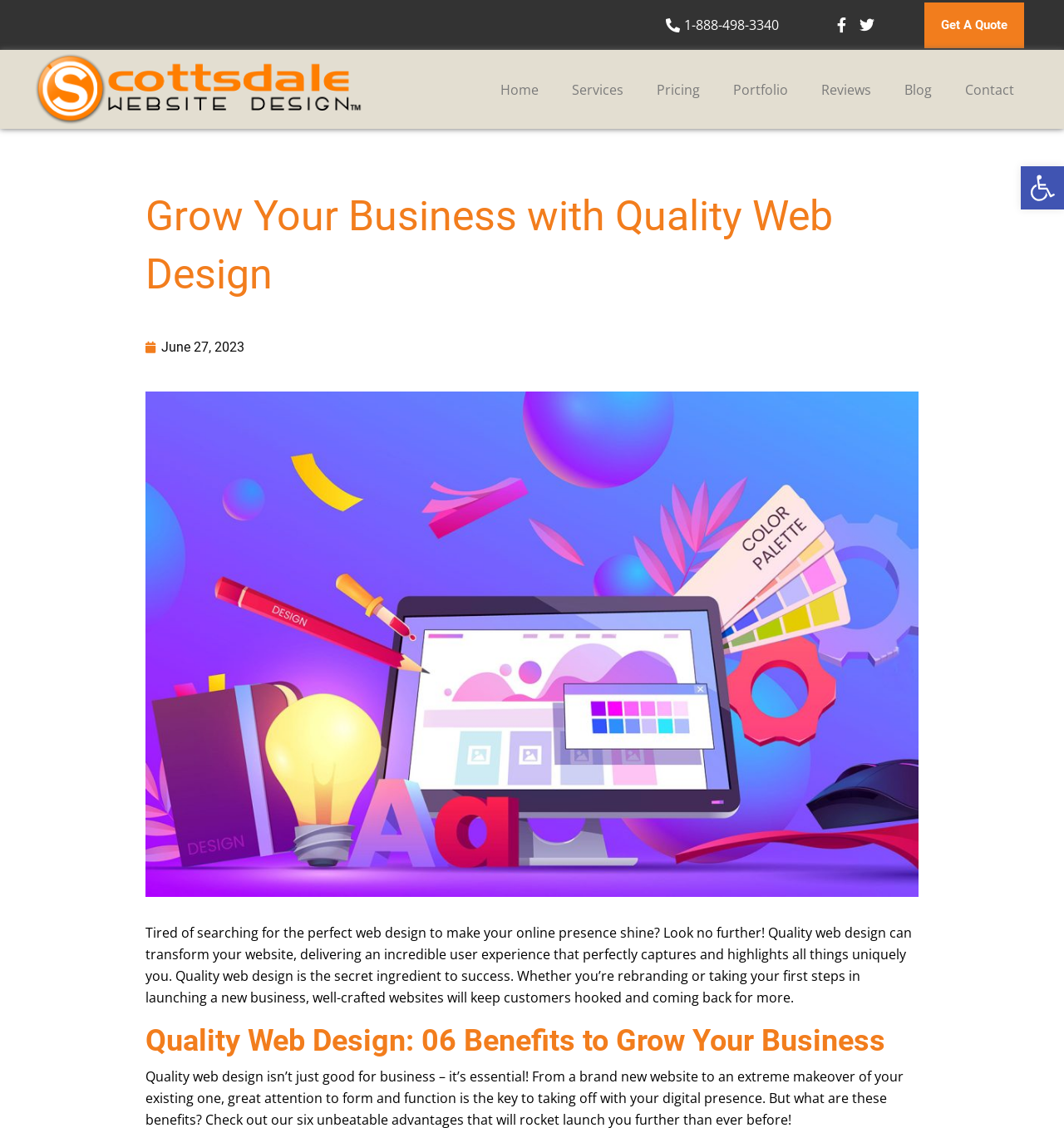What is the topic of the paragraph below the hero section?
Using the screenshot, give a one-word or short phrase answer.

Quality web design